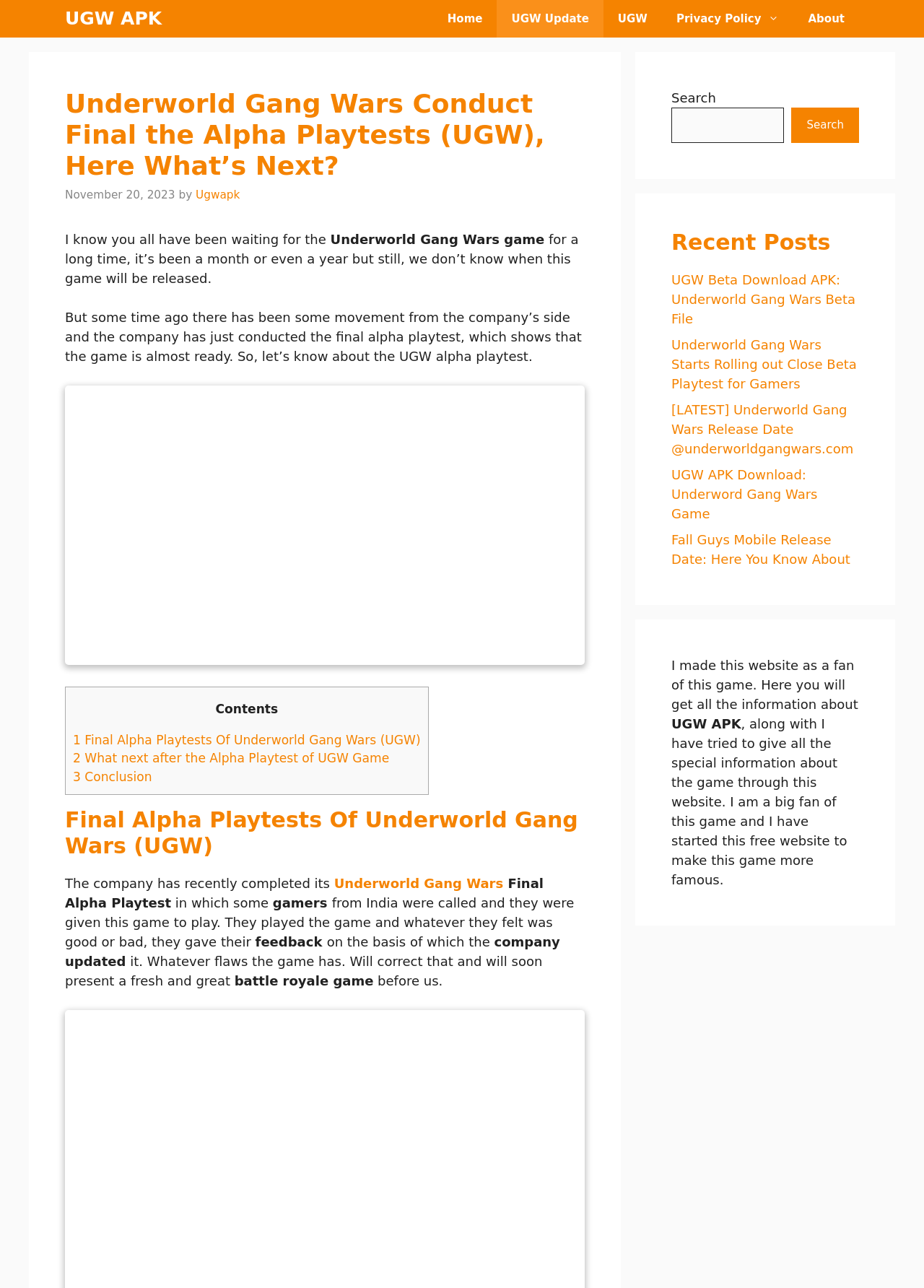What is the author's intention for the website?
Provide a comprehensive and detailed answer to the question.

The author's intention is to make the game more famous by providing information about it on the website, as stated in the text at the bottom of the webpage.